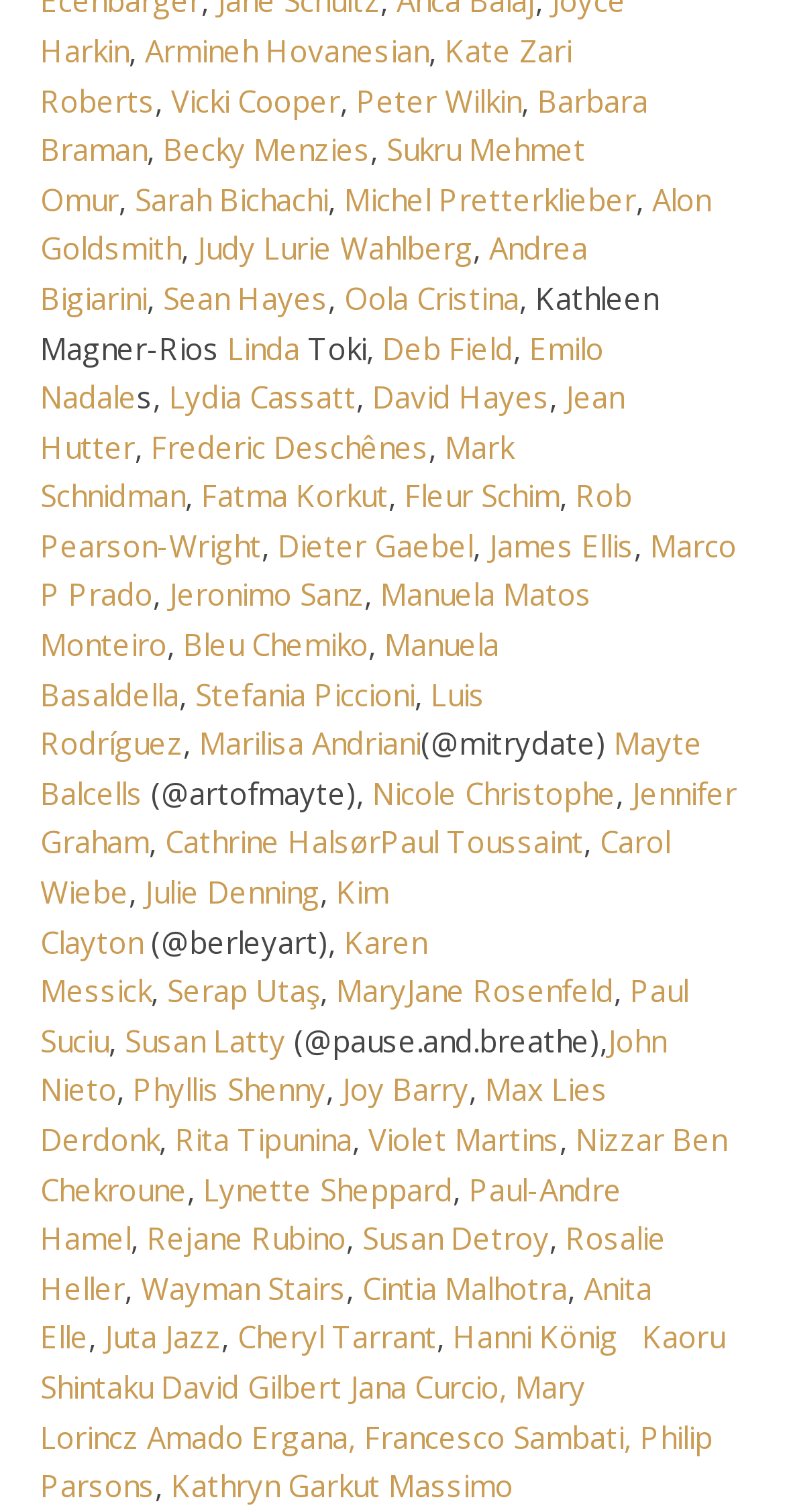Using the given element description, provide the bounding box coordinates (top-left x, top-left y, bottom-right x, bottom-right y) for the corresponding UI element in the screenshot: Linda

[0.29, 0.216, 0.382, 0.243]